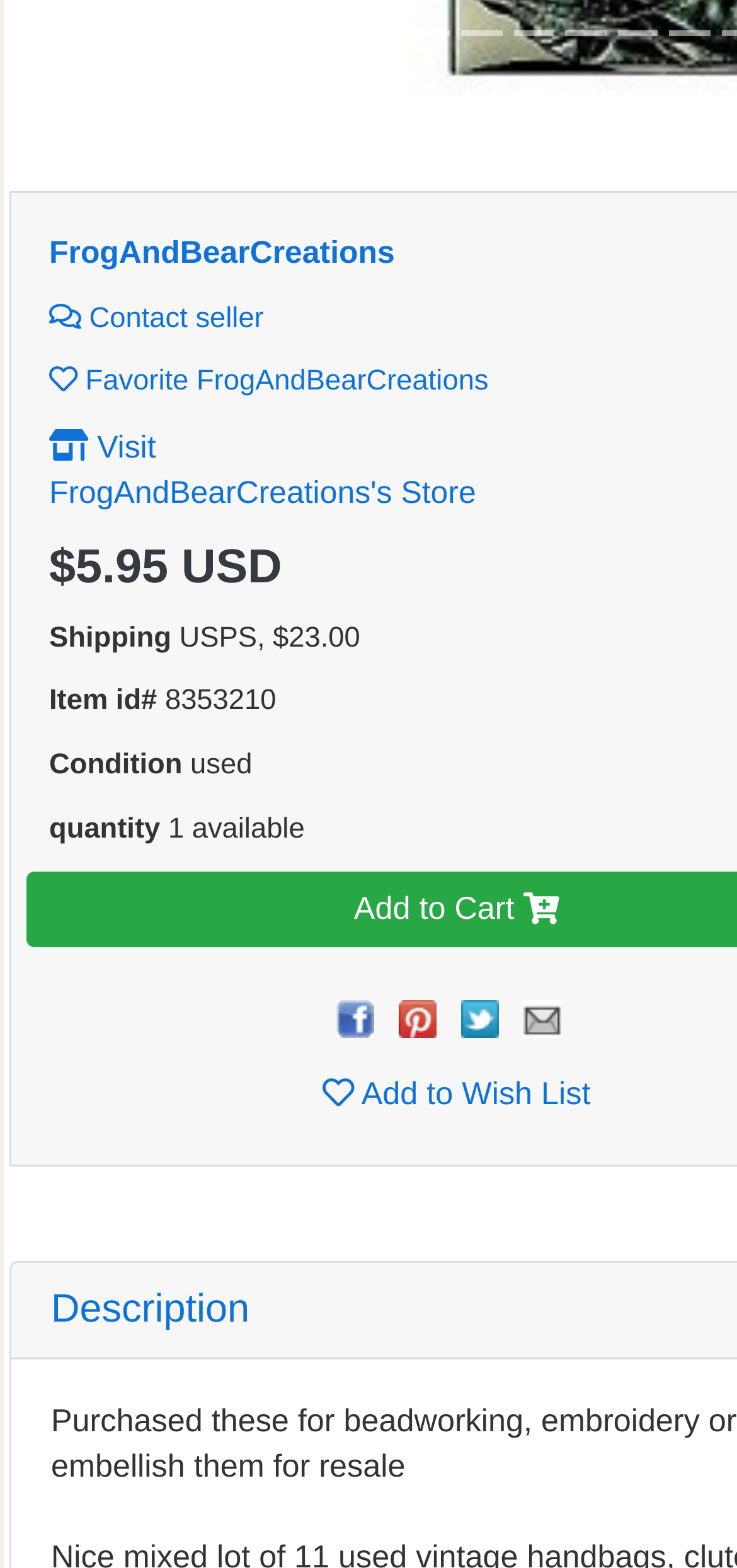Locate the bounding box coordinates of the UI element described by: "parent_node: Add to Wish List". Provide the coordinates as four float numbers between 0 and 1, formatted as [left, top, right, bottom].

[0.456, 0.637, 0.507, 0.66]